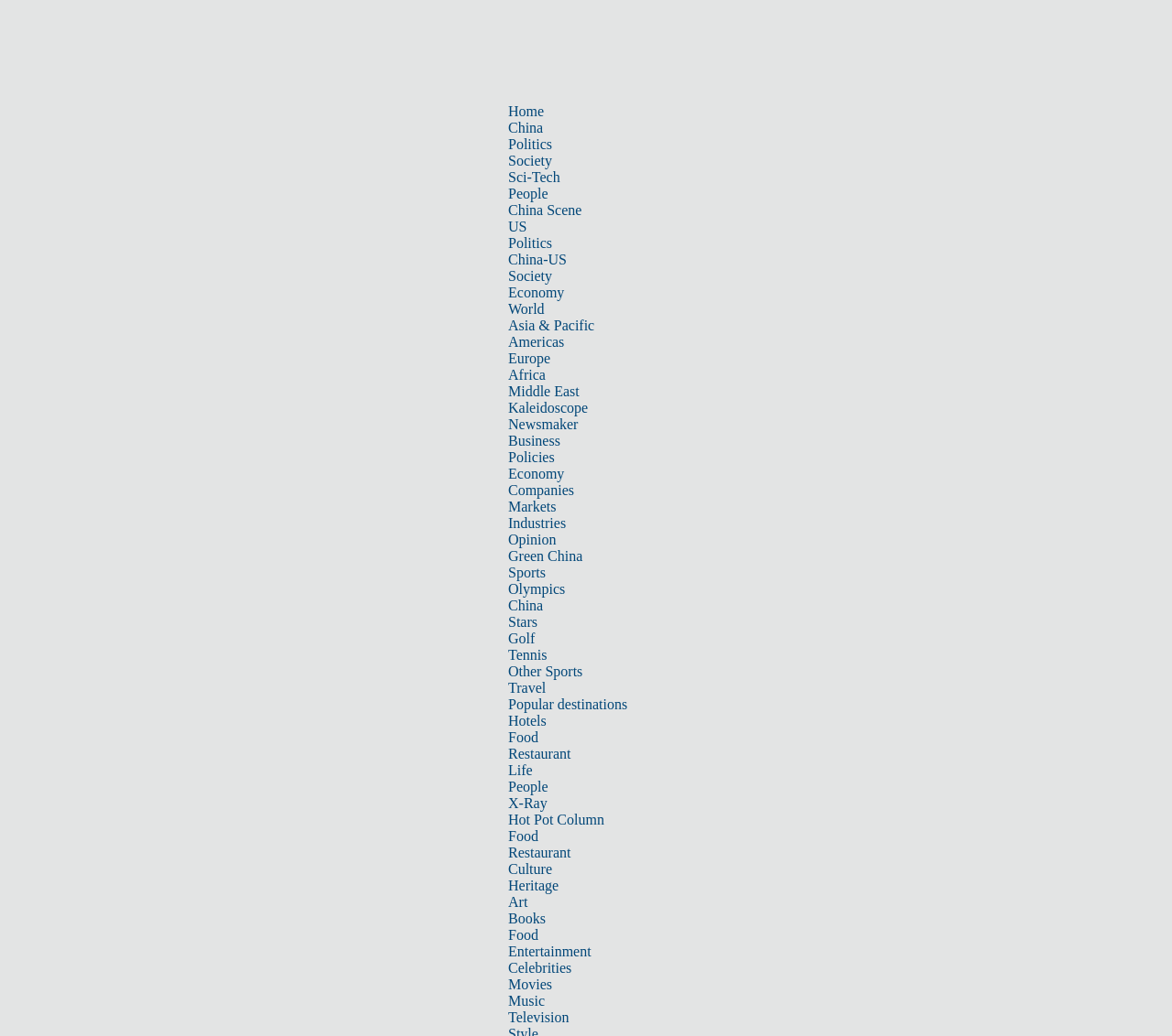Determine the bounding box for the UI element as described: "Asia & Pacific". The coordinates should be represented as four float numbers between 0 and 1, formatted as [left, top, right, bottom].

[0.434, 0.307, 0.507, 0.322]